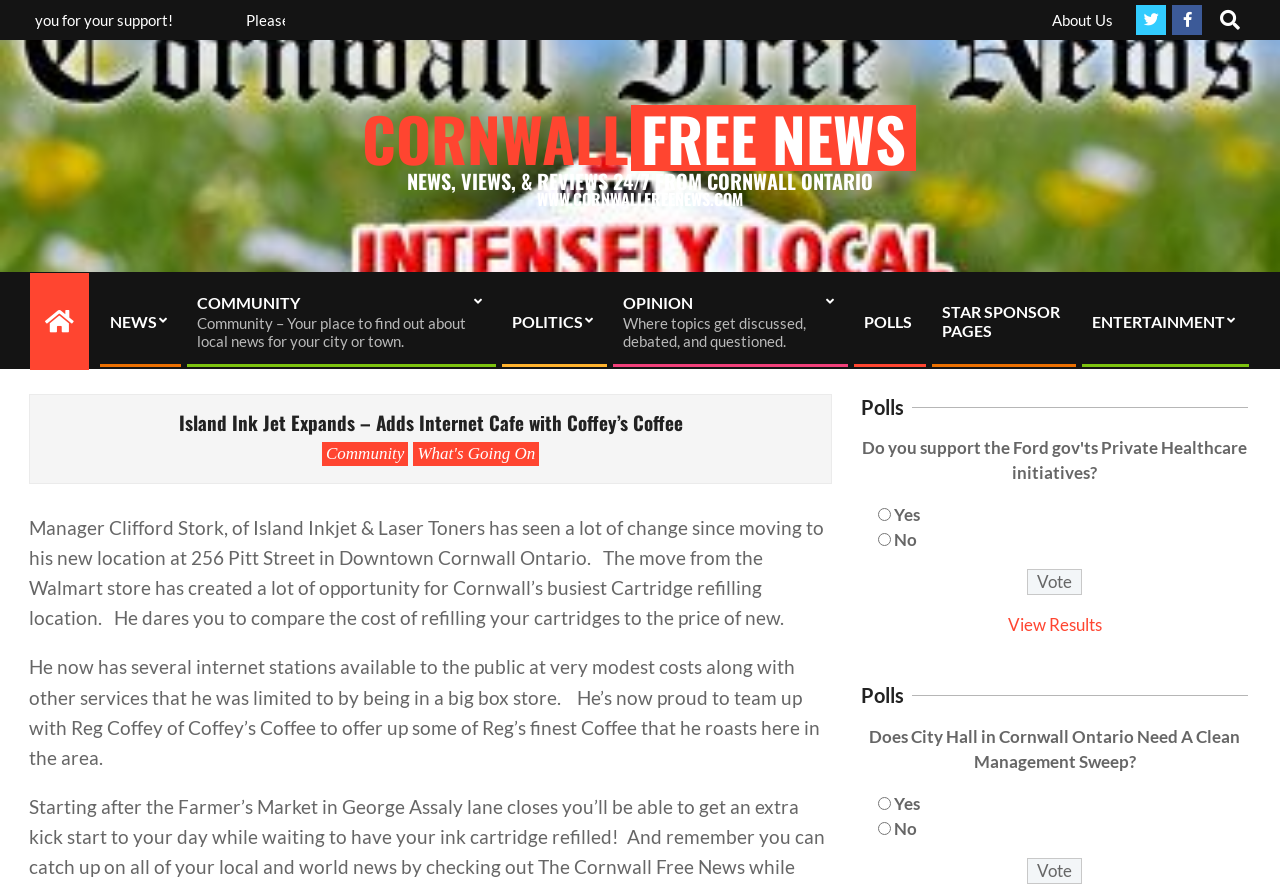Provide a single word or phrase answer to the question: 
What is the topic of the first poll on the webpage?

City Hall management